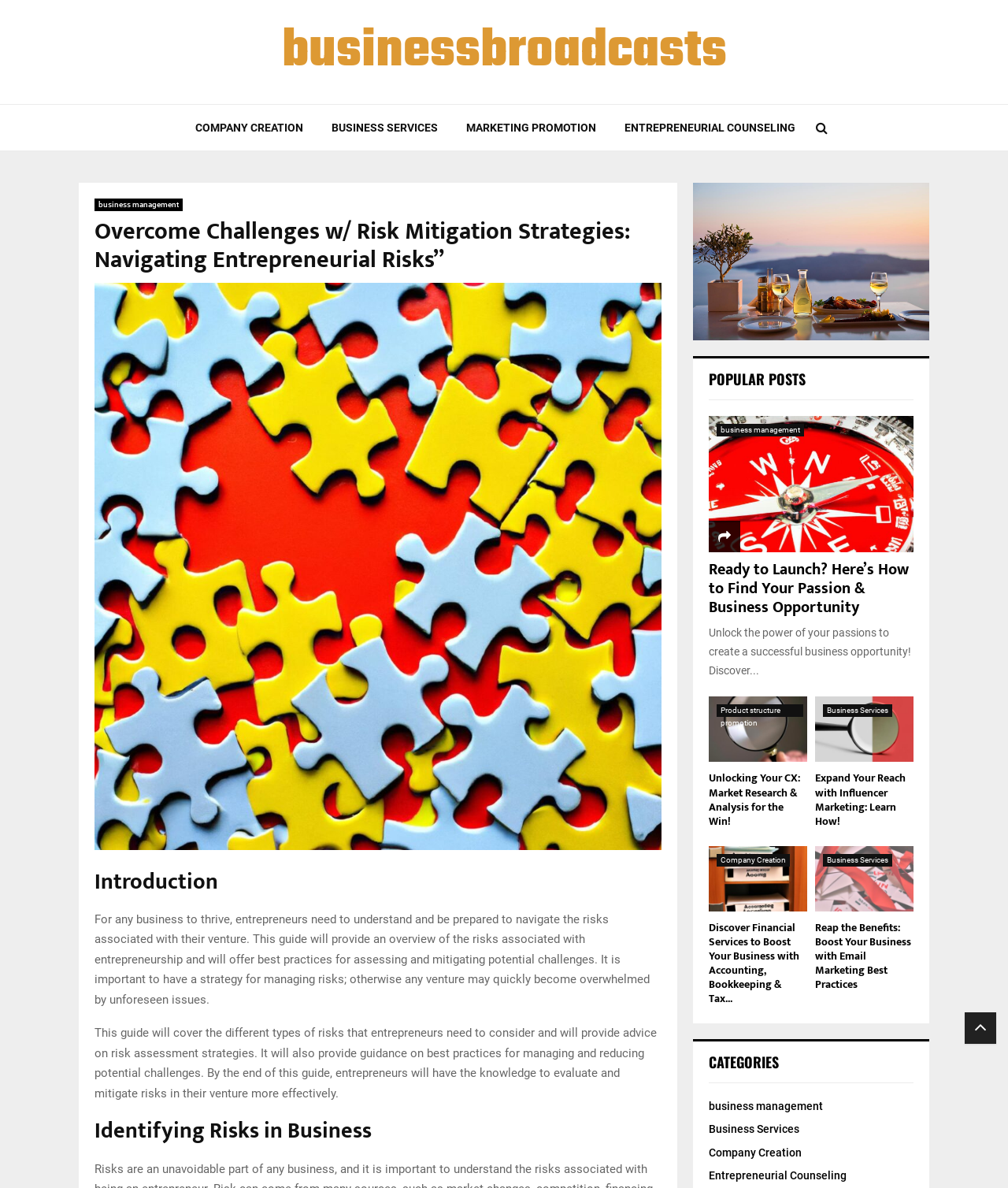Please determine the bounding box coordinates for the element that should be clicked to follow these instructions: "Click on the 'business management' link".

[0.094, 0.167, 0.181, 0.178]